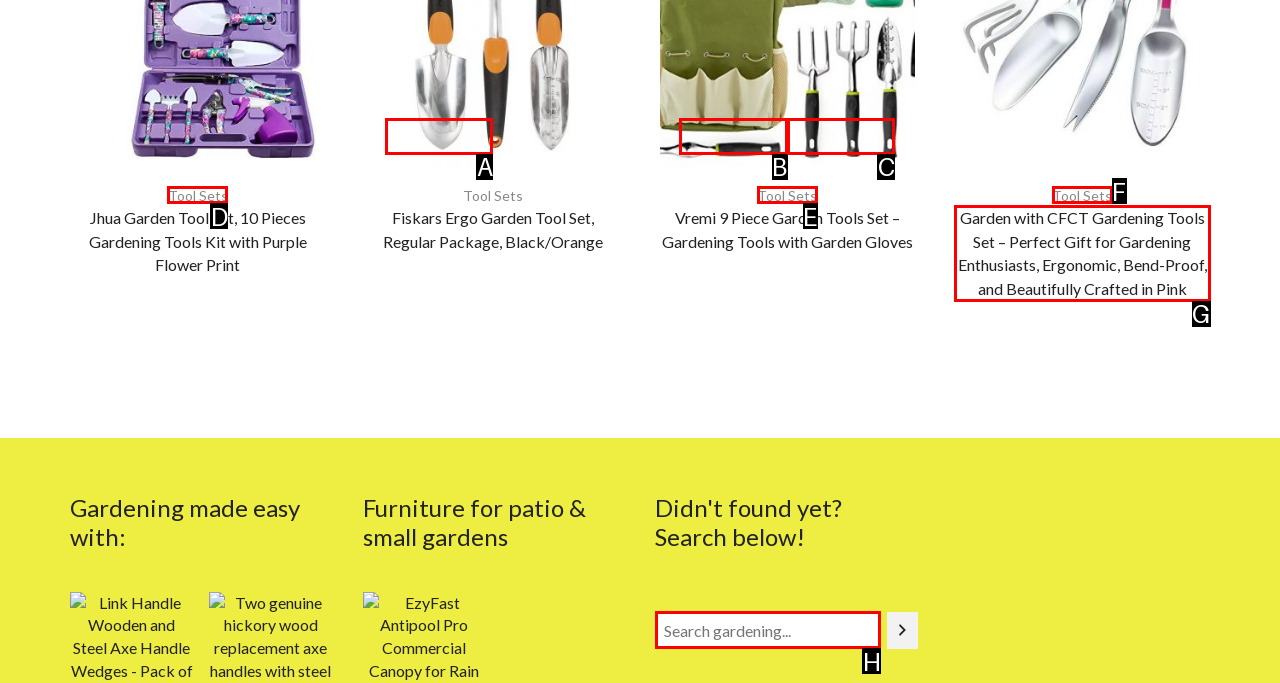Using the description: Total, find the corresponding HTML element. Provide the letter of the matching option directly.

None